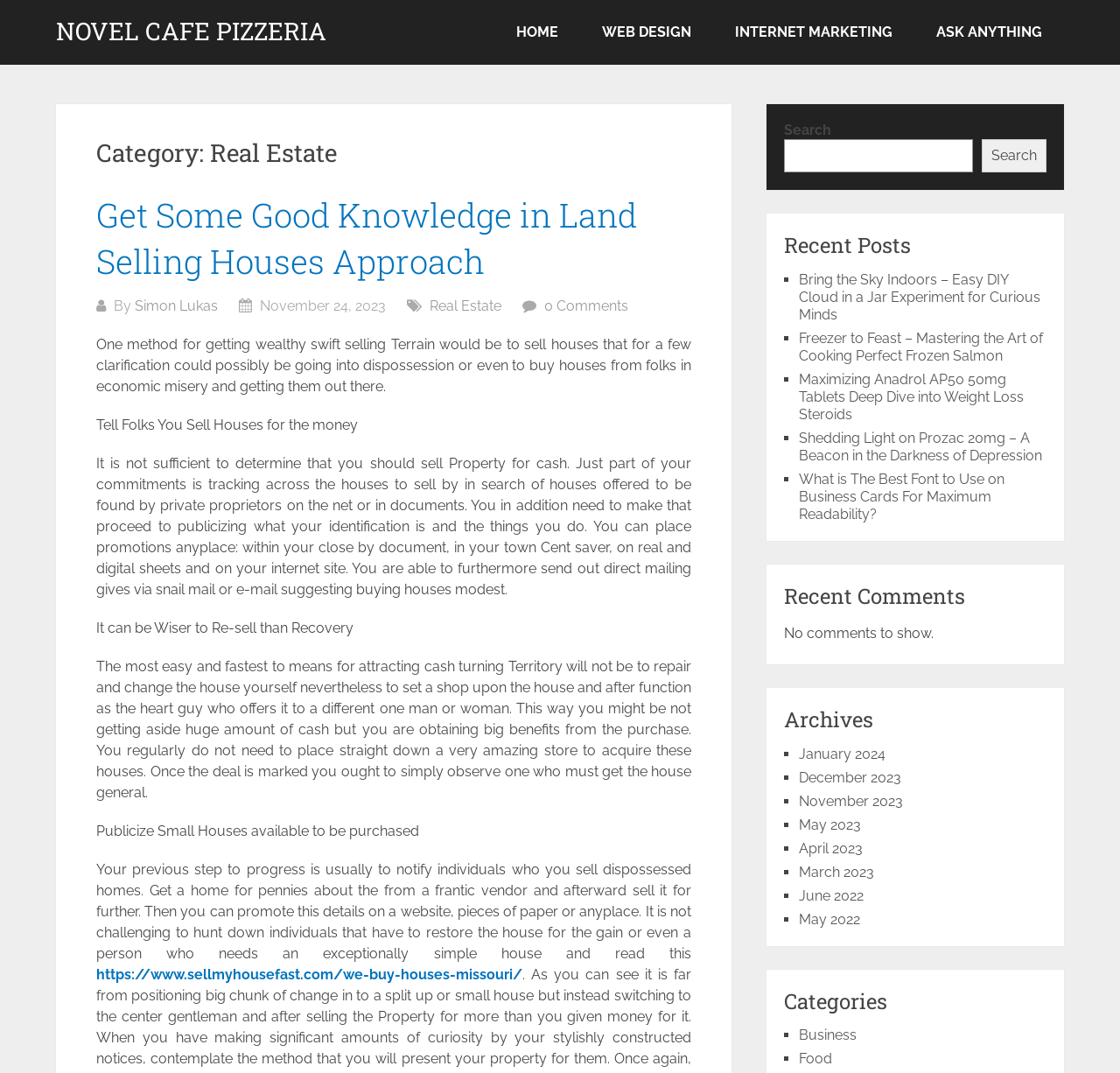Extract the text of the main heading from the webpage.

Category: Real Estate